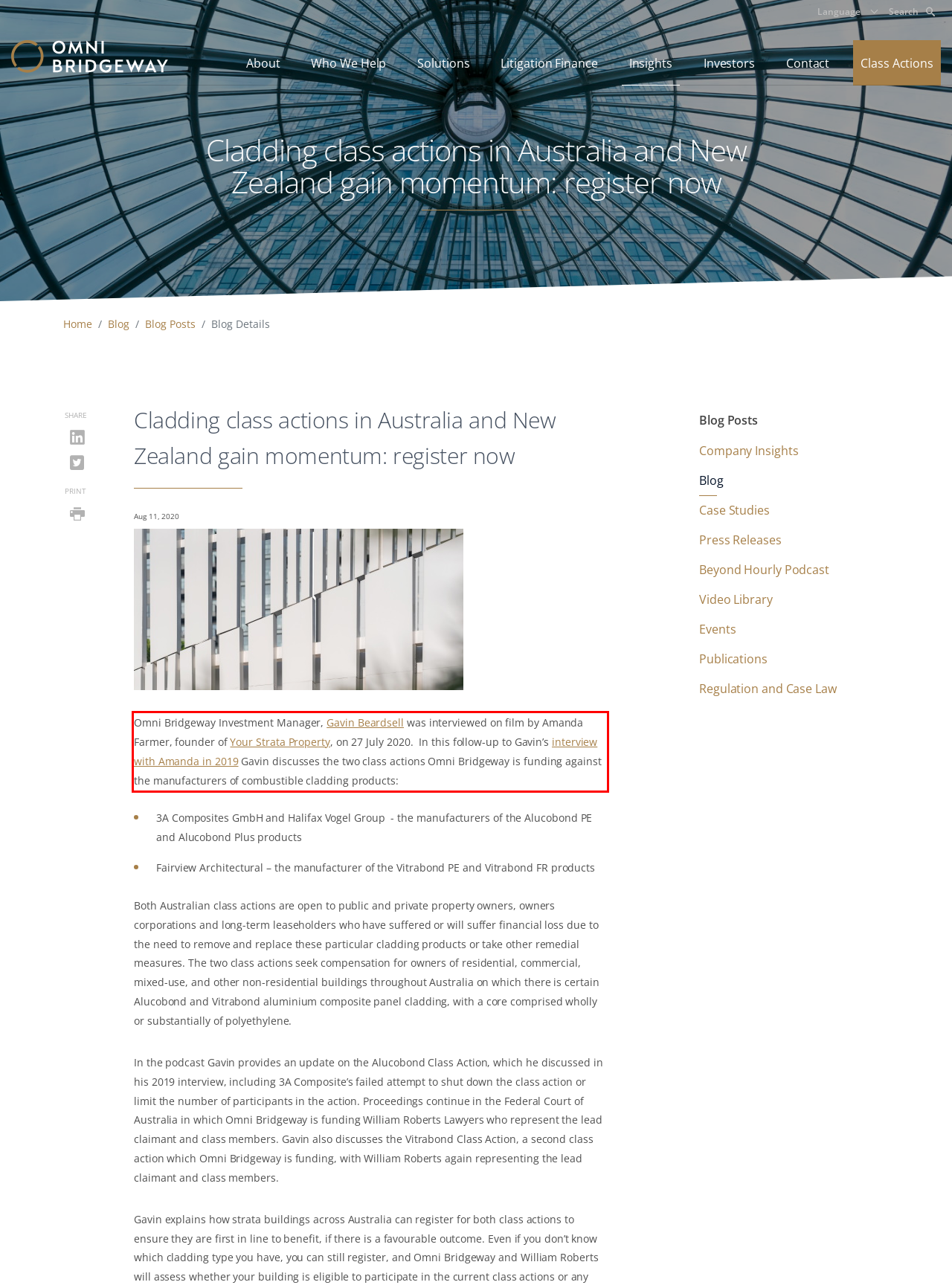You are provided with a screenshot of a webpage that includes a red bounding box. Extract and generate the text content found within the red bounding box.

Omni Bridgeway Investment Manager, Gavin Beardsell was interviewed on film by Amanda Farmer, founder of Your Strata Property, on 27 July 2020. In this follow-up to Gavin’s interview with Amanda in 2019 Gavin discusses the two class actions Omni Bridgeway is funding against the manufacturers of combustible cladding products: